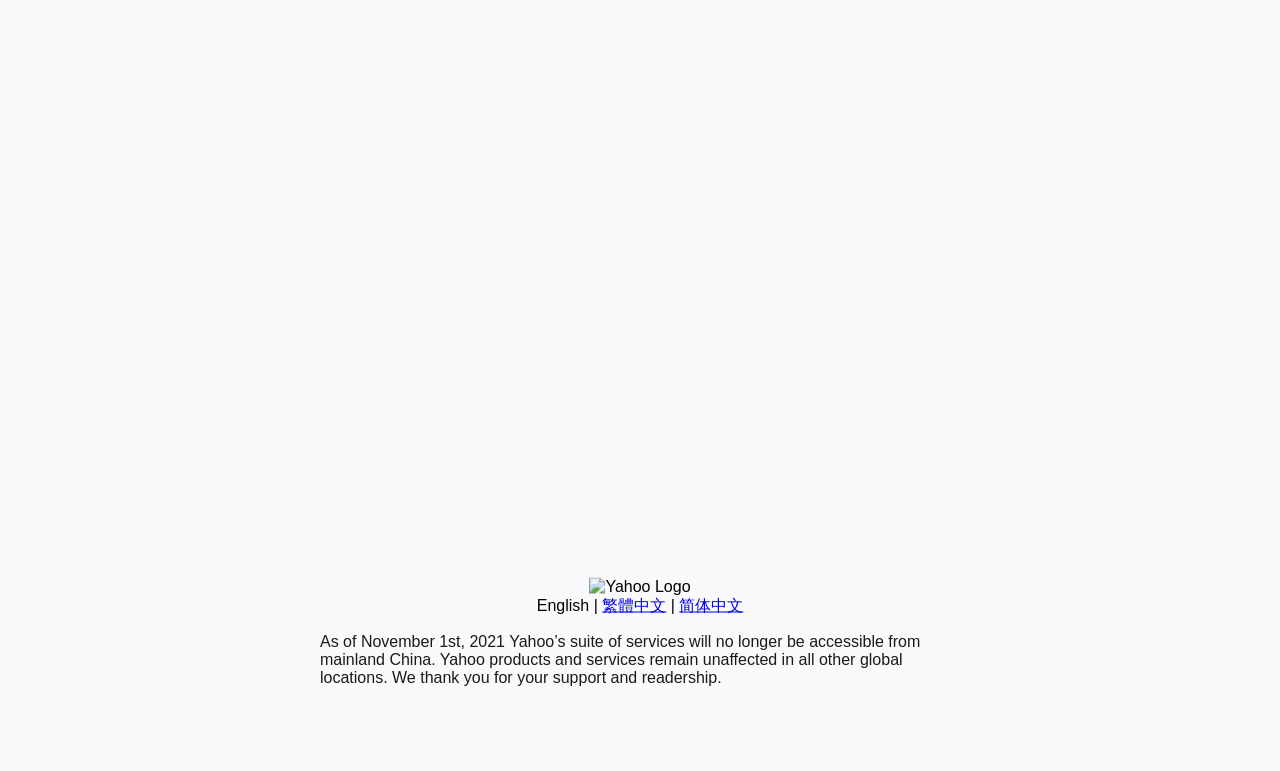Identify the bounding box coordinates for the UI element that matches this description: "English".

[0.419, 0.774, 0.46, 0.796]